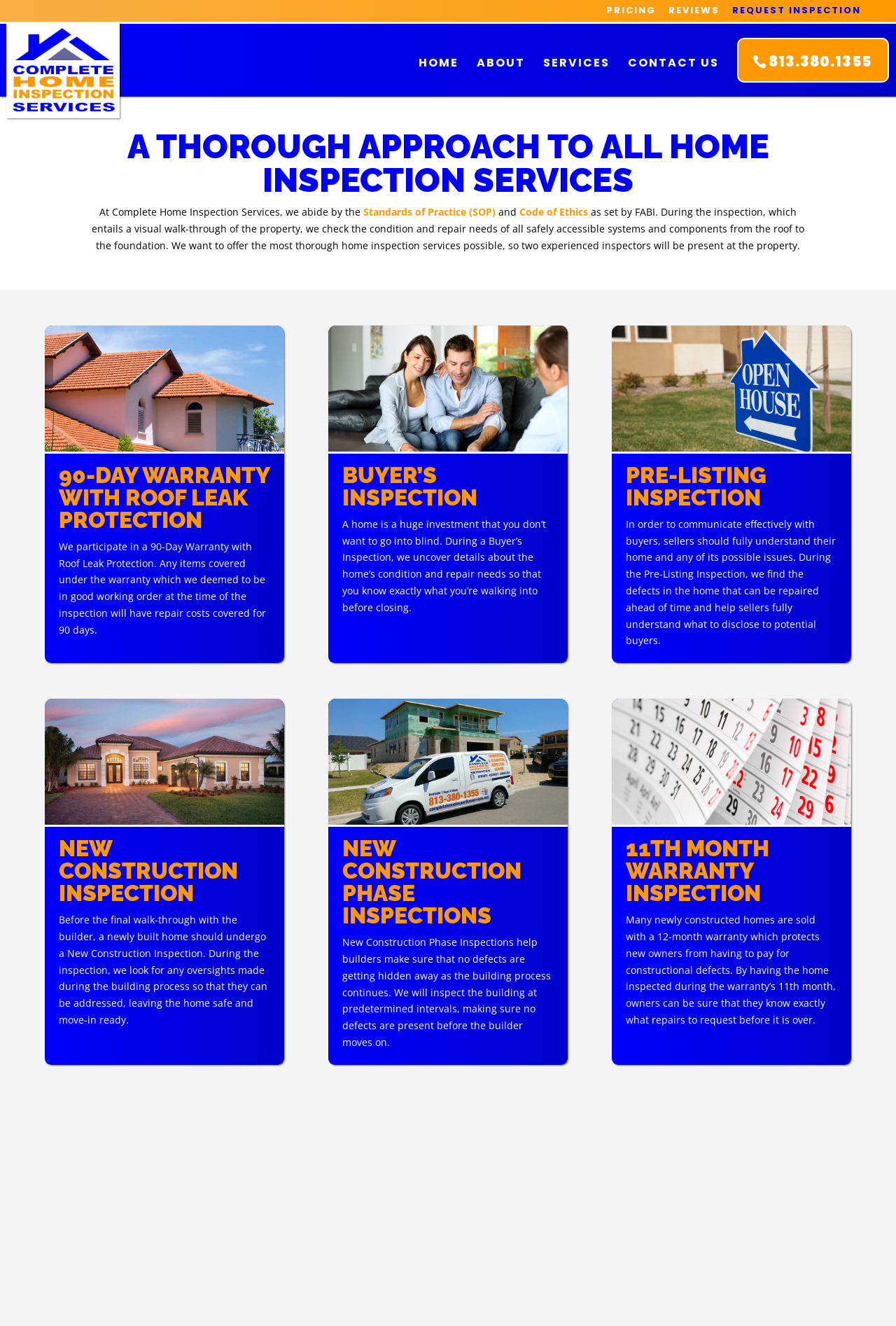Reply to the question below using a single word or brief phrase:
How many types of inspection services are offered?

9